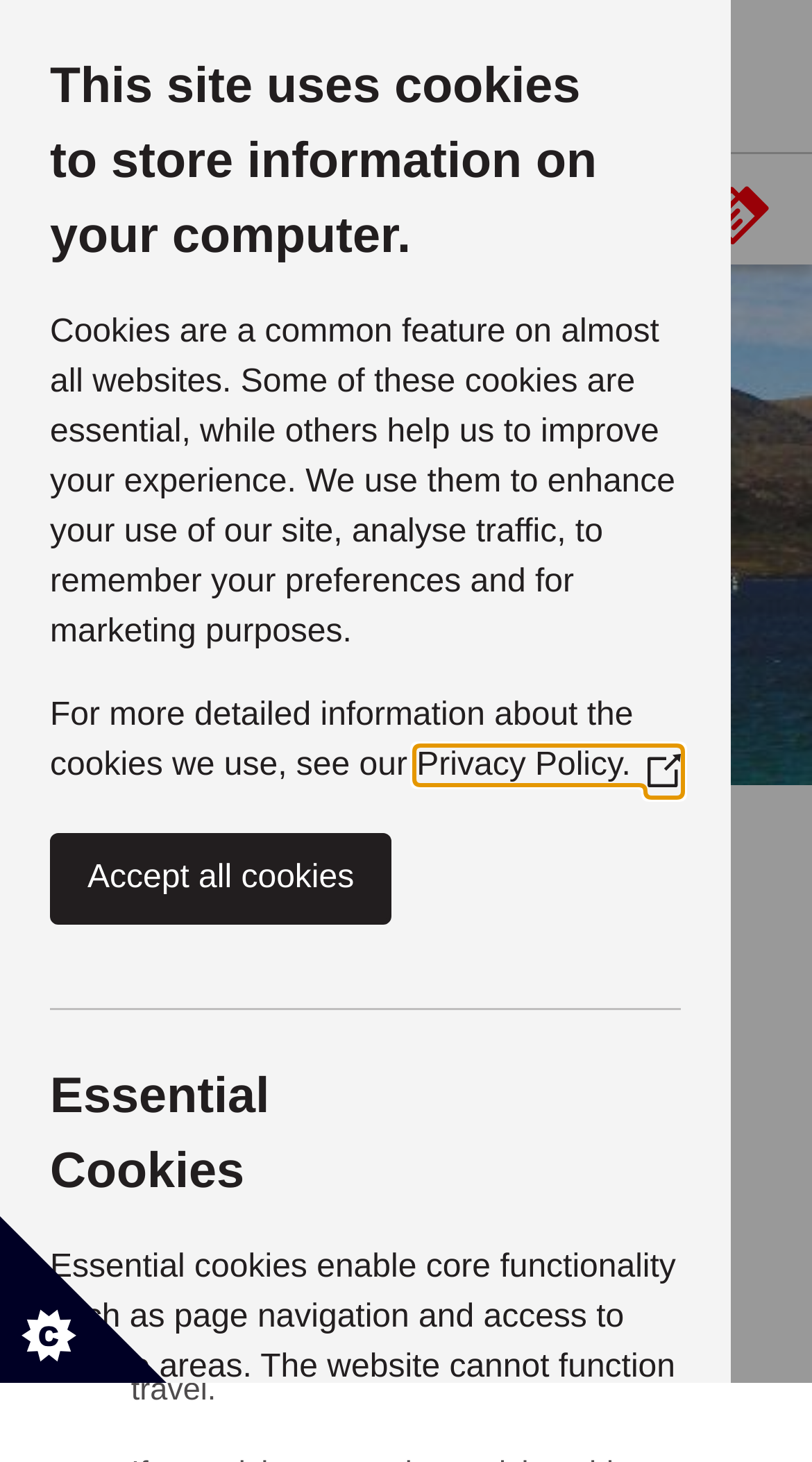How many main navigation links are there?
Use the information from the screenshot to give a comprehensive response to the question.

I counted the main navigation links by looking at the top navigation bar. There are five links: 'Menu', 'Map', 'Search', 'Log in', and 'Buy tickets'.